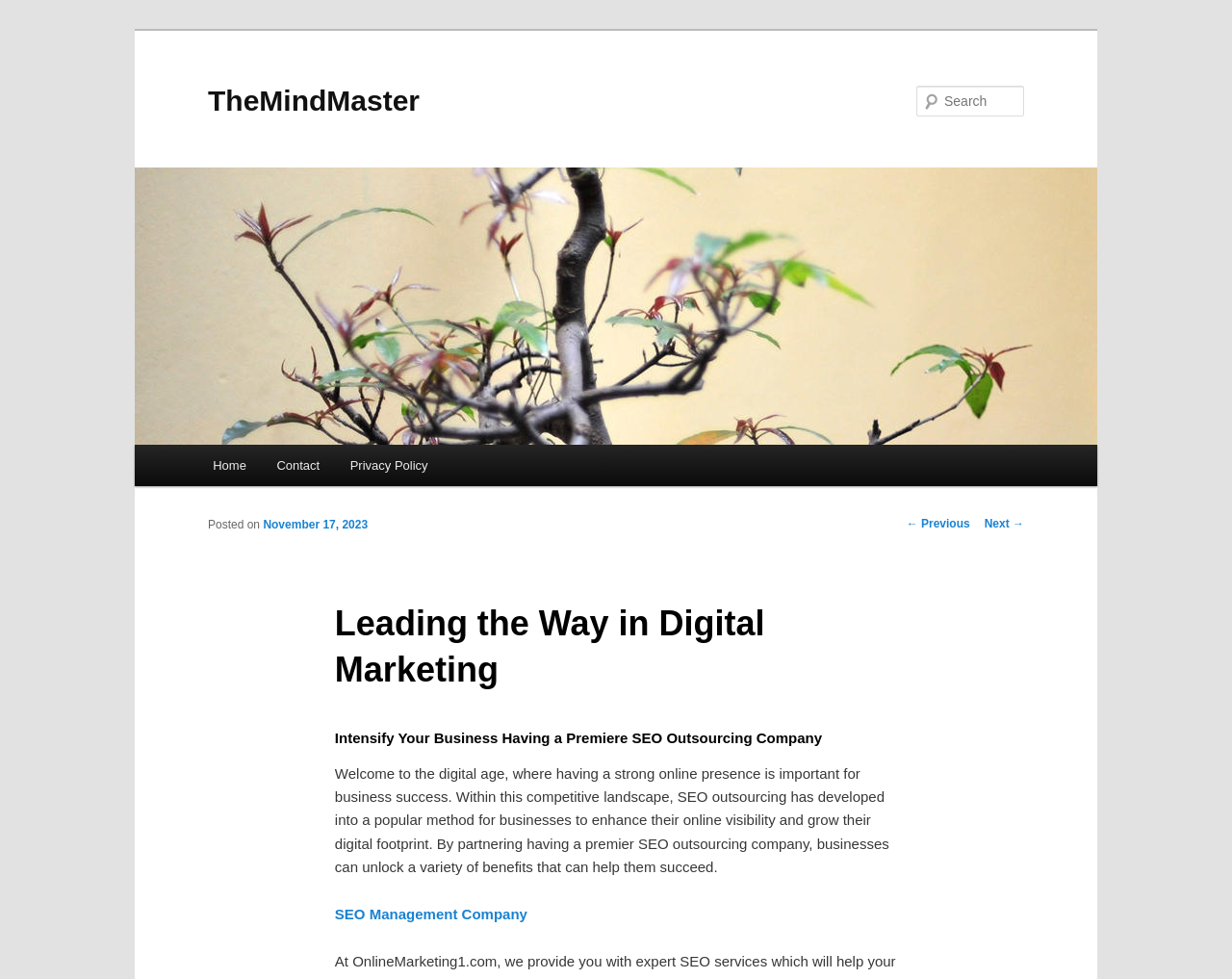Carefully observe the image and respond to the question with a detailed answer:
What is the topic of the webpage?

The topic of the webpage can be inferred from the heading element with the text 'Leading the Way in Digital Marketing' and the content of the webpage, which discusses SEO outsourcing and its benefits for businesses. This suggests that the topic of the webpage is digital marketing, specifically SEO outsourcing.